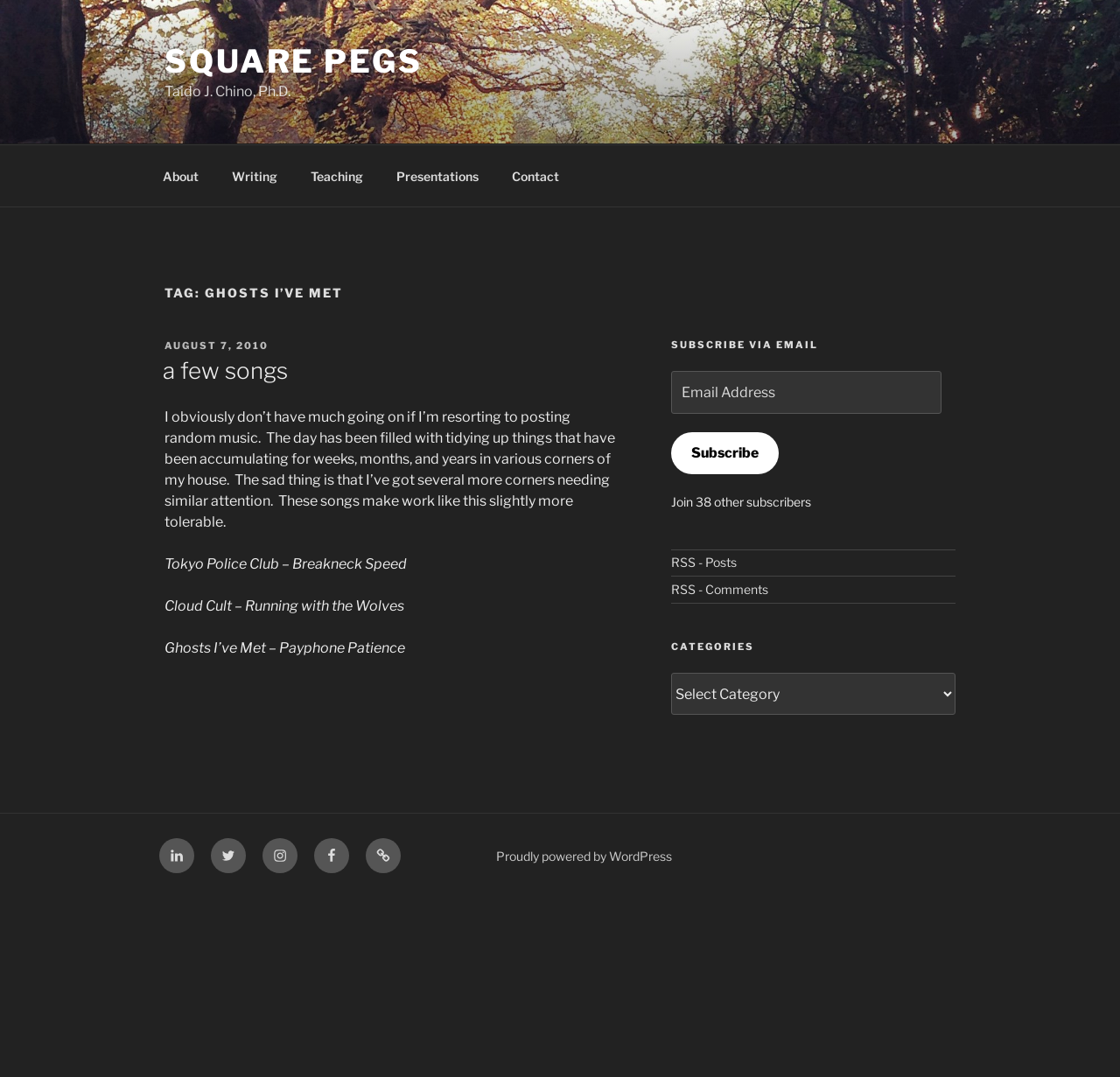Please determine the bounding box coordinates of the element's region to click in order to carry out the following instruction: "Visit the Writing page". The coordinates should be four float numbers between 0 and 1, i.e., [left, top, right, bottom].

[0.193, 0.143, 0.261, 0.183]